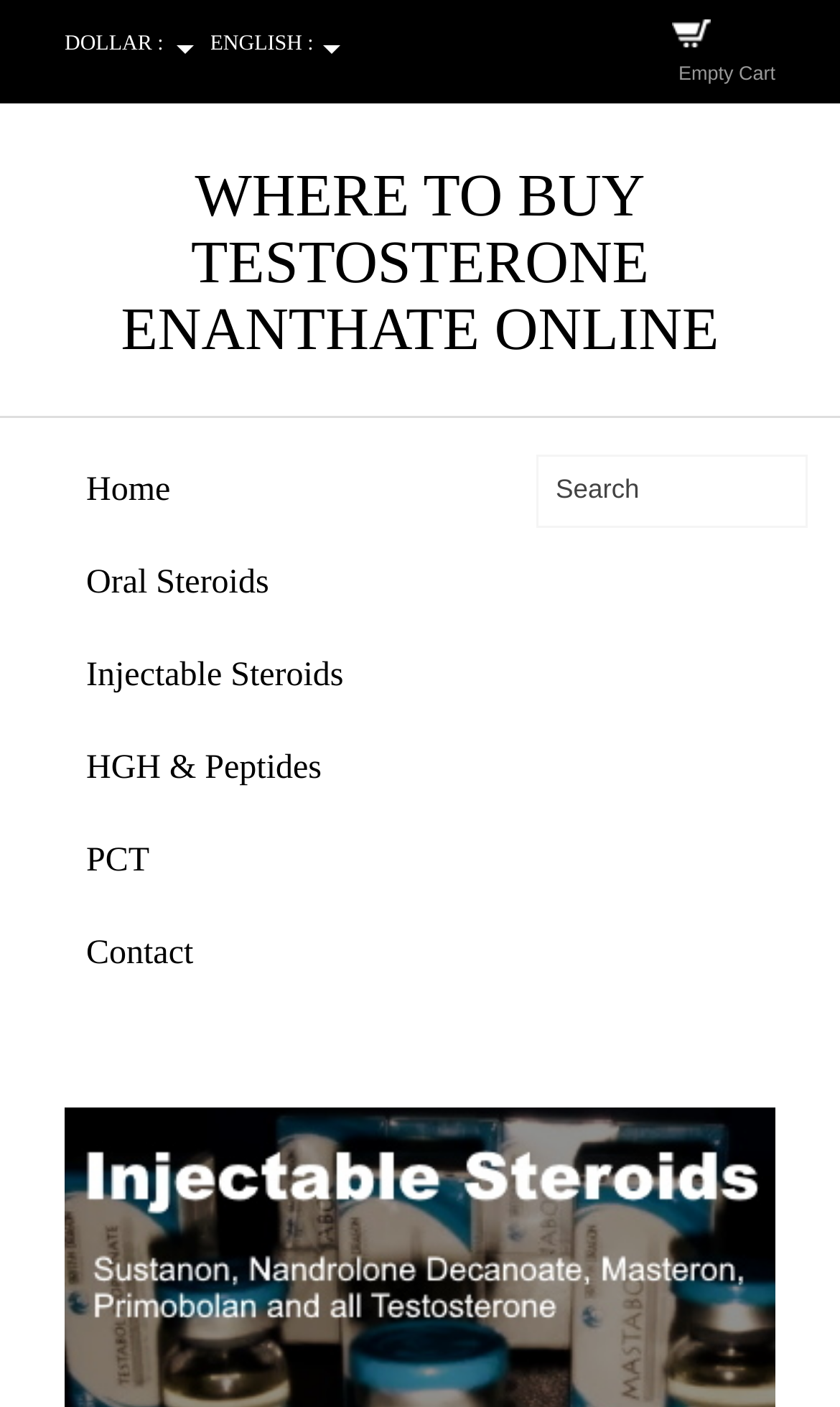Extract the top-level heading from the webpage and provide its text.

WHERE TO BUY TESTOSTERONE ENANTHATE ONLINE